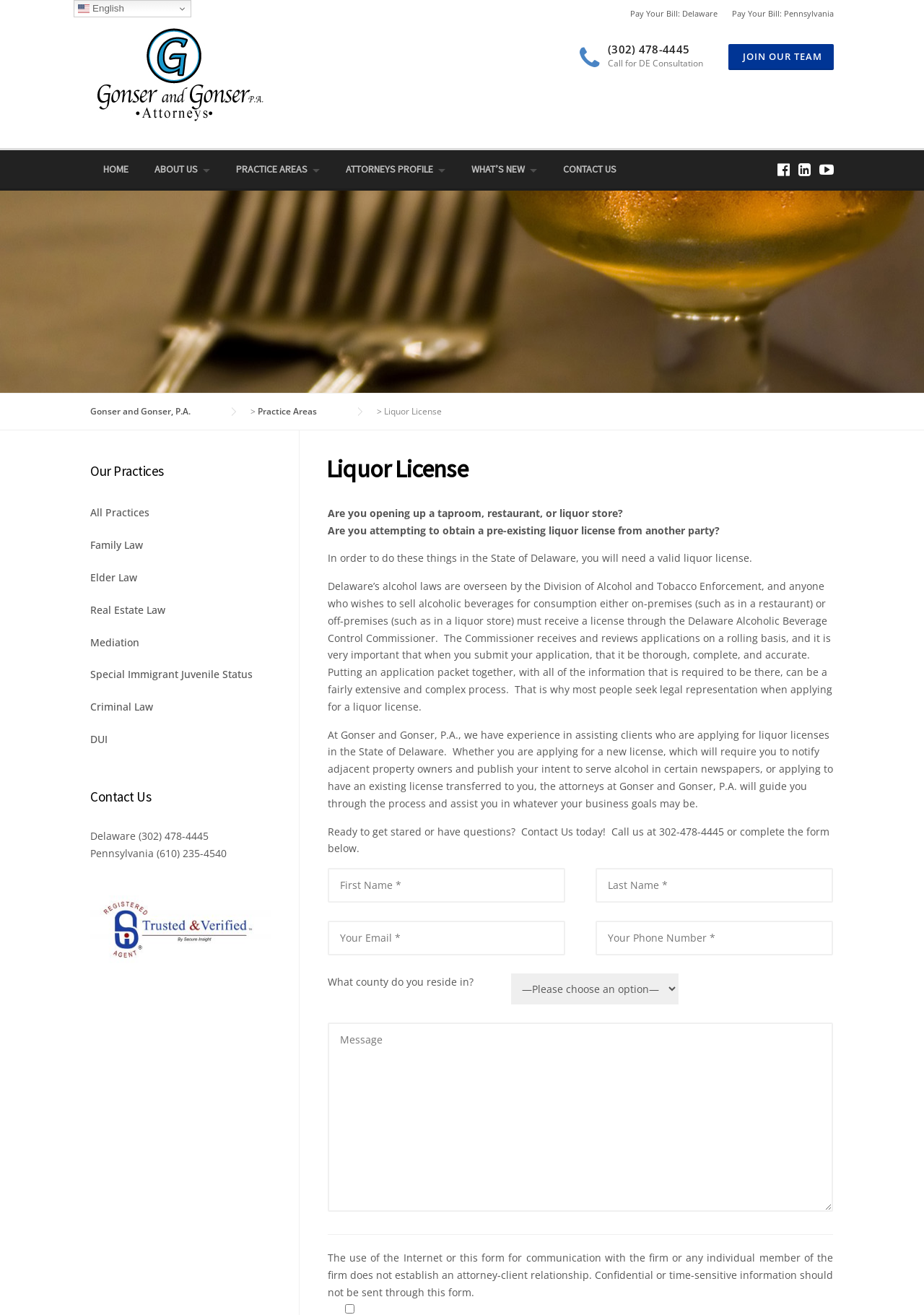Please identify the bounding box coordinates of the area that needs to be clicked to follow this instruction: "Select an option from the 'What county do you reside in?' dropdown".

[0.553, 0.74, 0.734, 0.764]